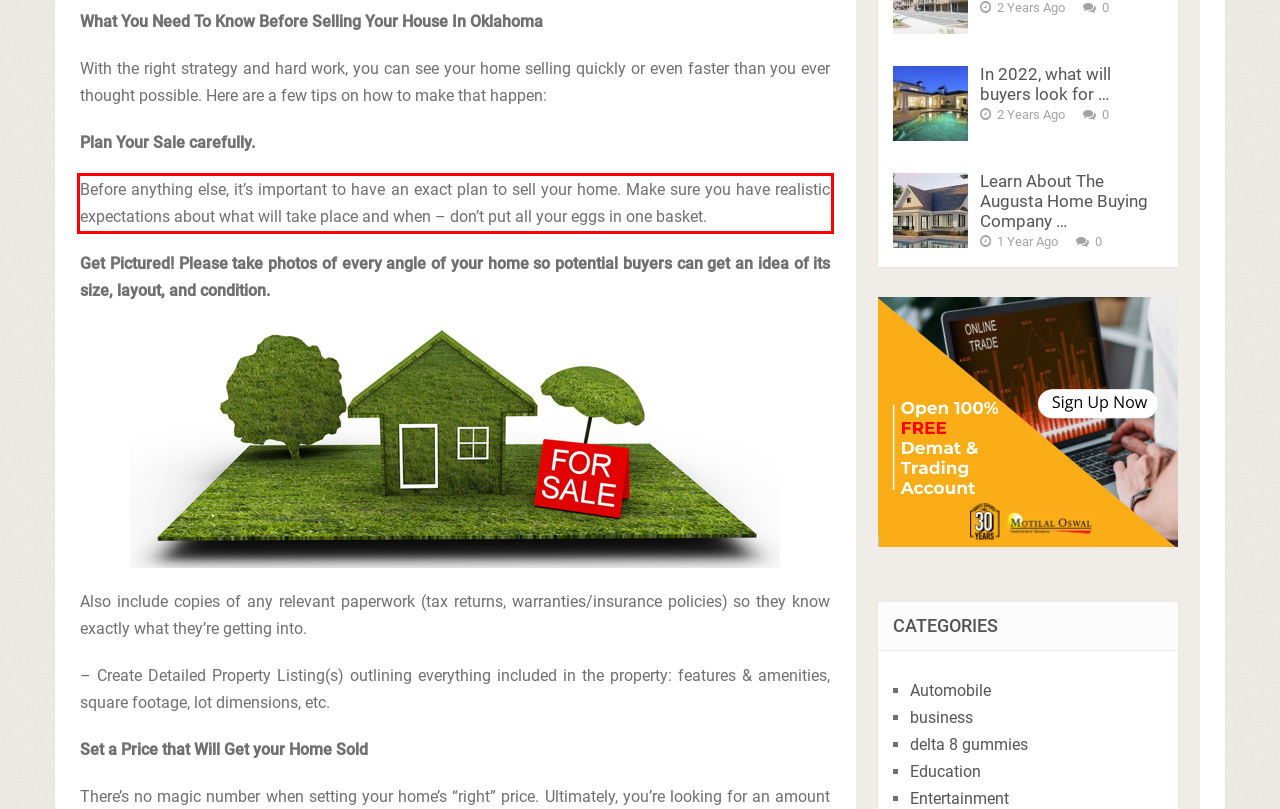Using the provided webpage screenshot, recognize the text content in the area marked by the red bounding box.

Before anything else, it’s important to have an exact plan to sell your home. Make sure you have realistic expectations about what will take place and when – don’t put all your eggs in one basket.